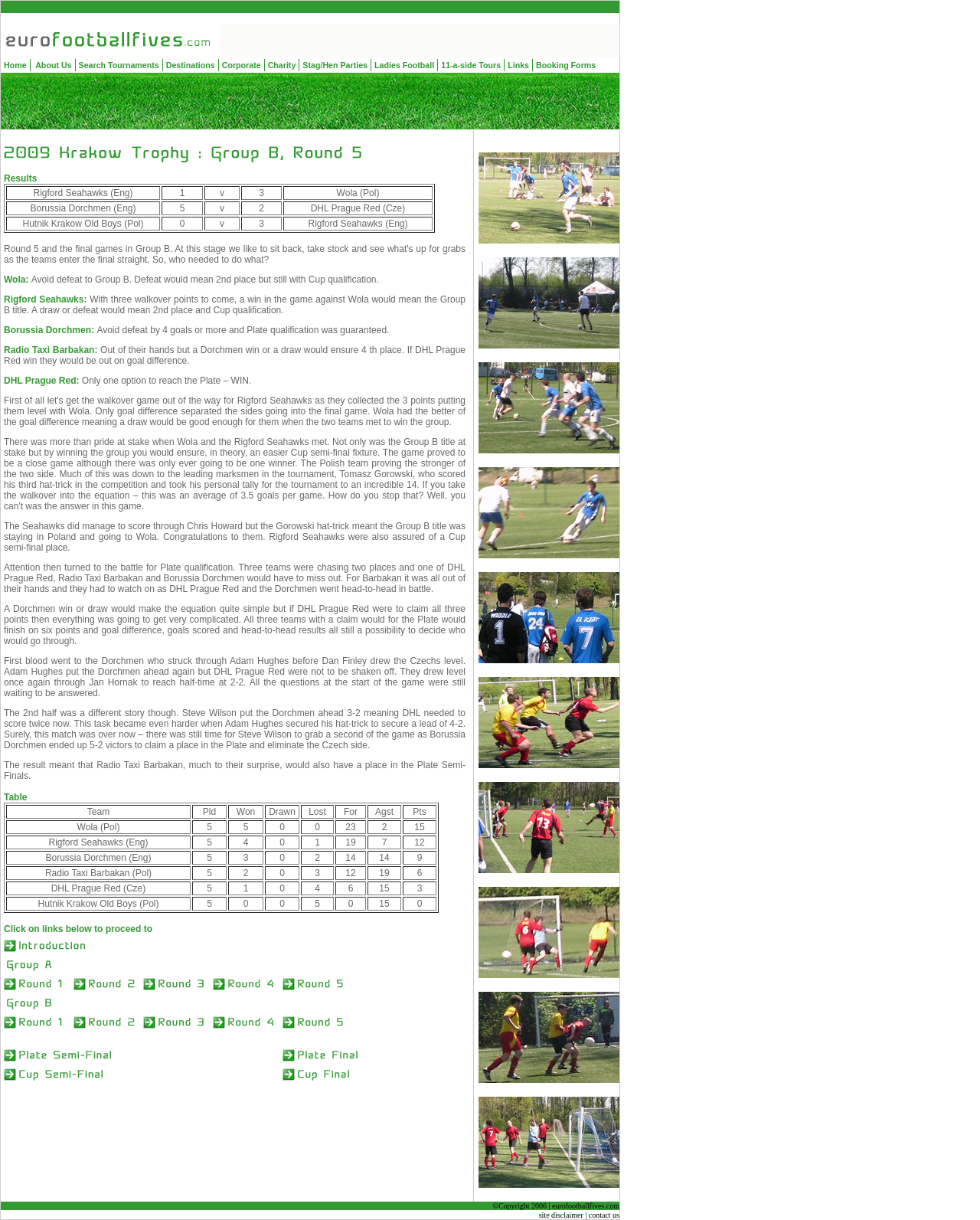What is the main navigation menu?
Please provide a single word or phrase based on the screenshot.

Home, About Us, Search, Tournaments, Destinations, Corporate, Charity, Stag/Hen Parties, Ladies Football